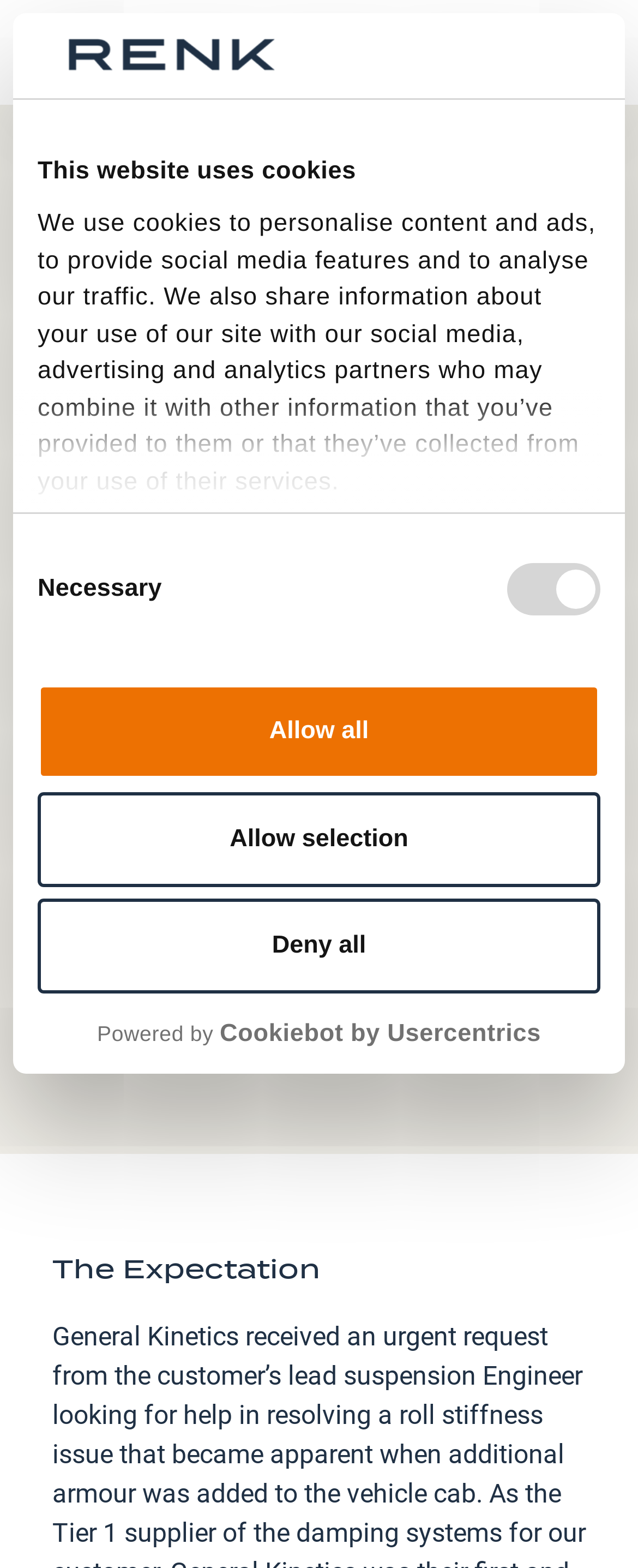From the element description Deny all, predict the bounding box coordinates of the UI element. The coordinates must be specified in the format (top-left x, top-left y, bottom-right x, bottom-right y) and should be within the 0 to 1 range.

[0.059, 0.573, 0.941, 0.634]